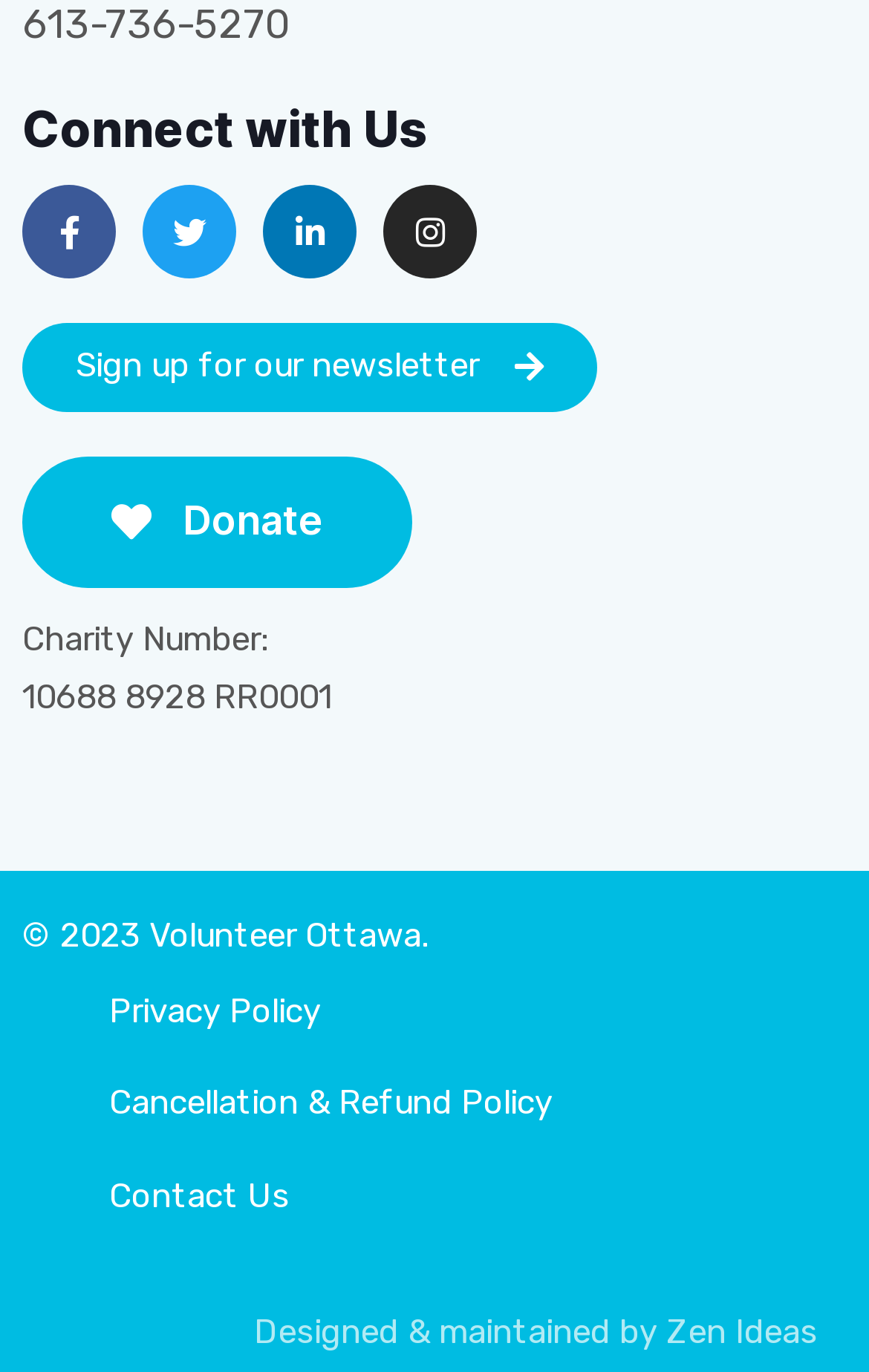Show the bounding box coordinates for the element that needs to be clicked to execute the following instruction: "Call the phone number". Provide the coordinates in the form of four float numbers between 0 and 1, i.e., [left, top, right, bottom].

[0.026, 0.0, 0.333, 0.036]